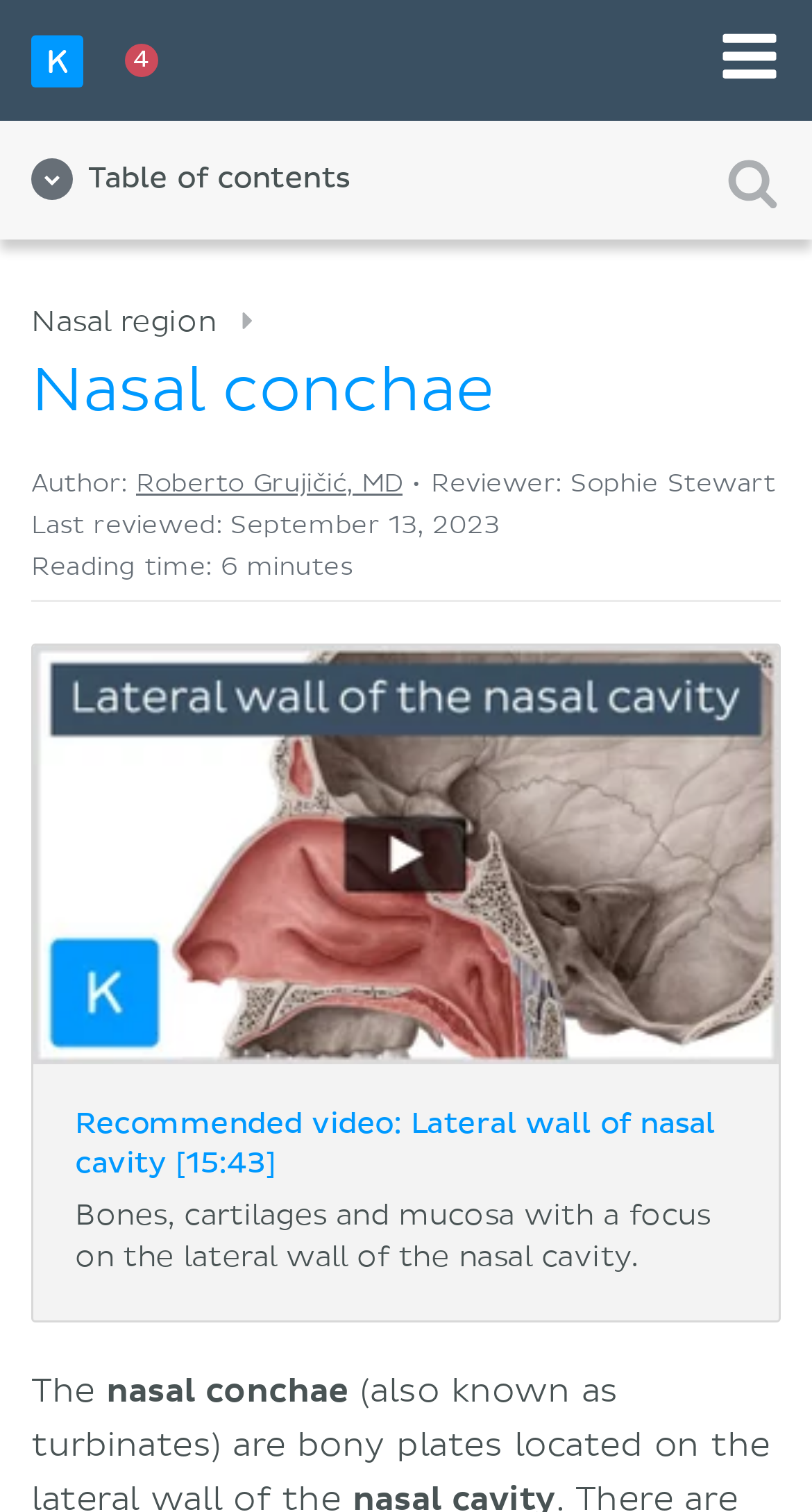What is the name of the recommended video?
Answer the question with a single word or phrase, referring to the image.

Lateral wall of nasal cavity